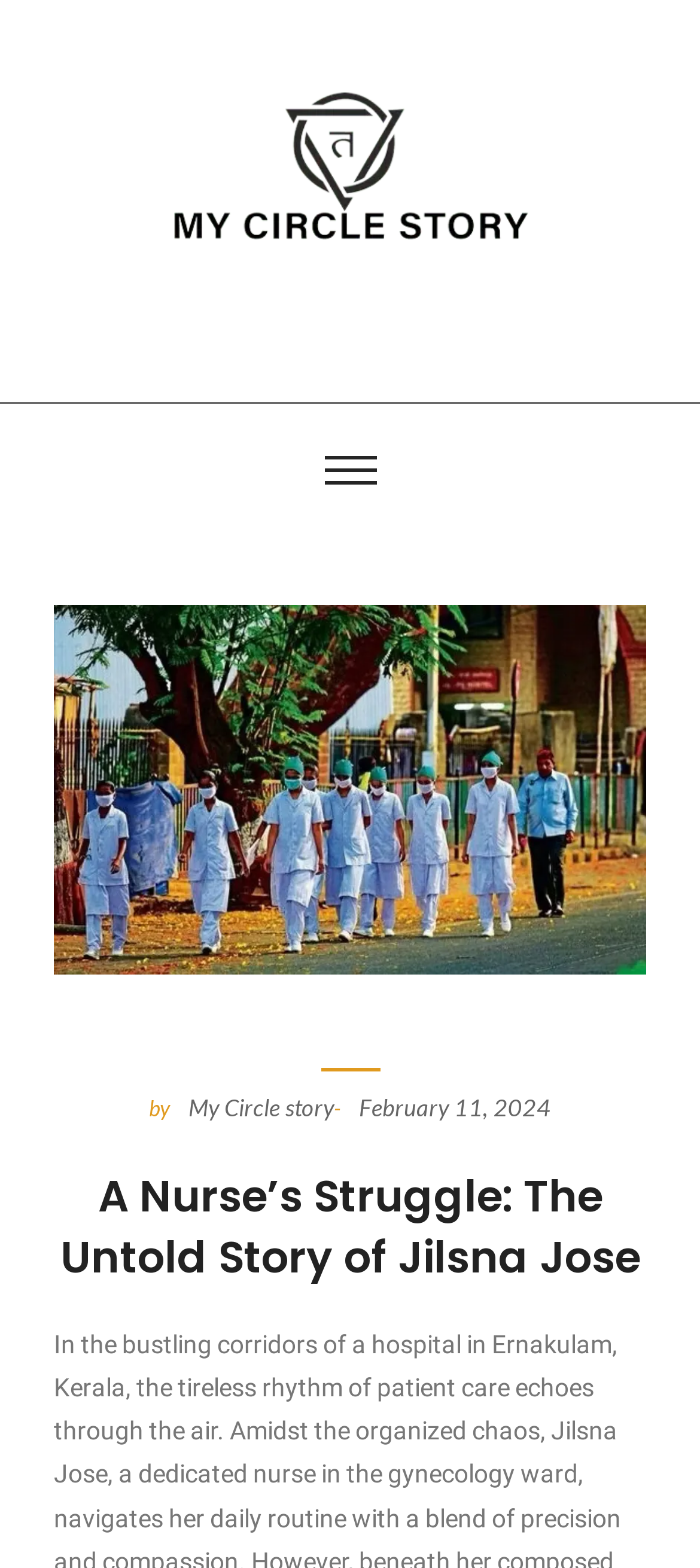Respond to the following question with a brief word or phrase:
What is the theme of the story?

Nurse's struggle